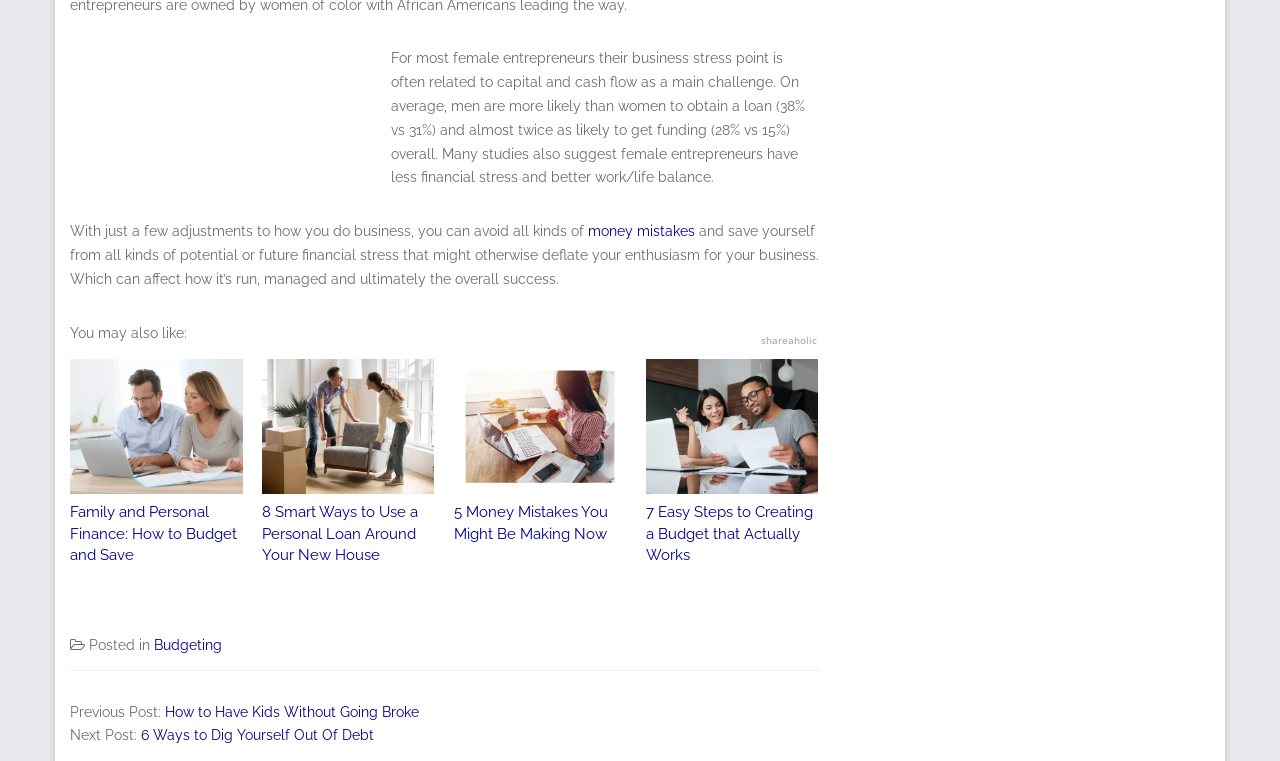How many links are there in the 'You may also like' section?
Based on the screenshot, respond with a single word or phrase.

4